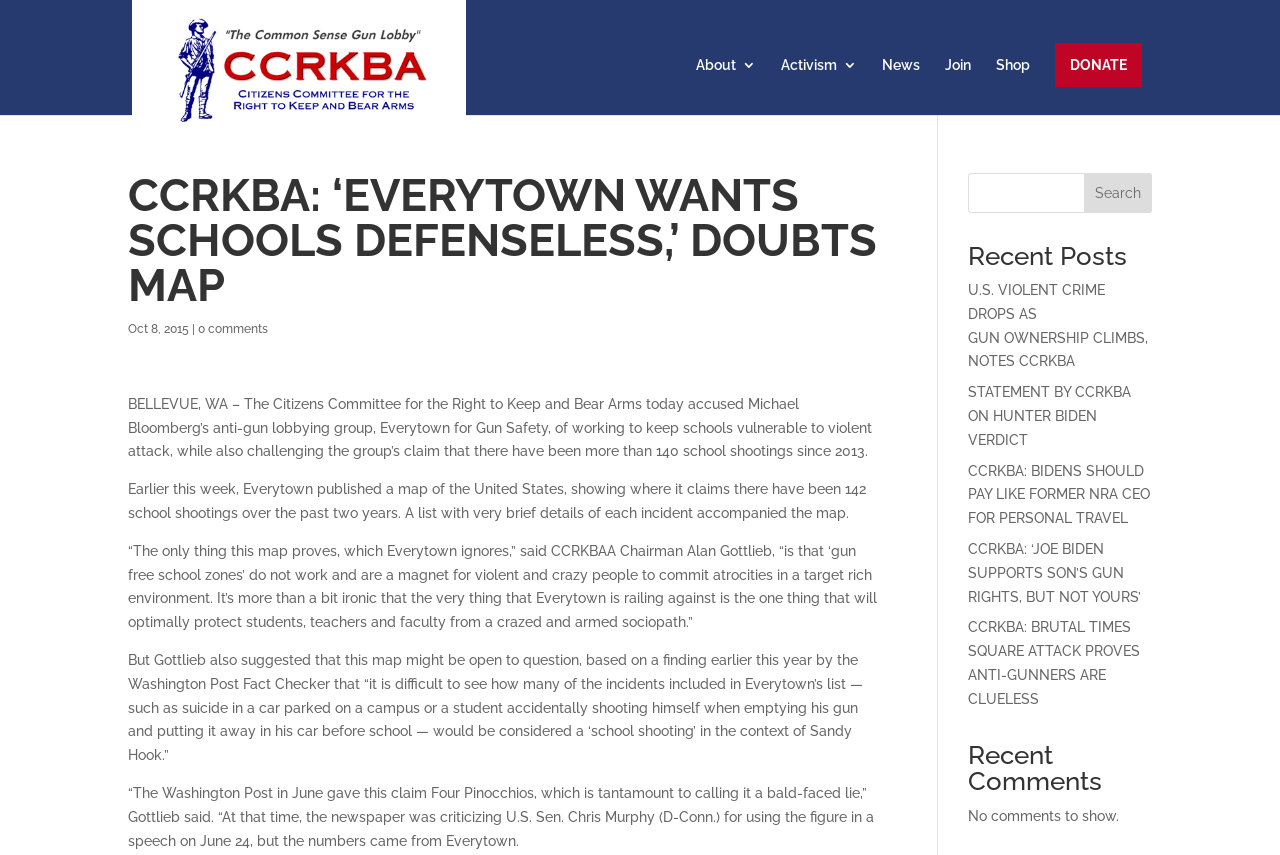Please identify the bounding box coordinates of the clickable region that I should interact with to perform the following instruction: "Read the Privacy Policy". The coordinates should be expressed as four float numbers between 0 and 1, i.e., [left, top, right, bottom].

None